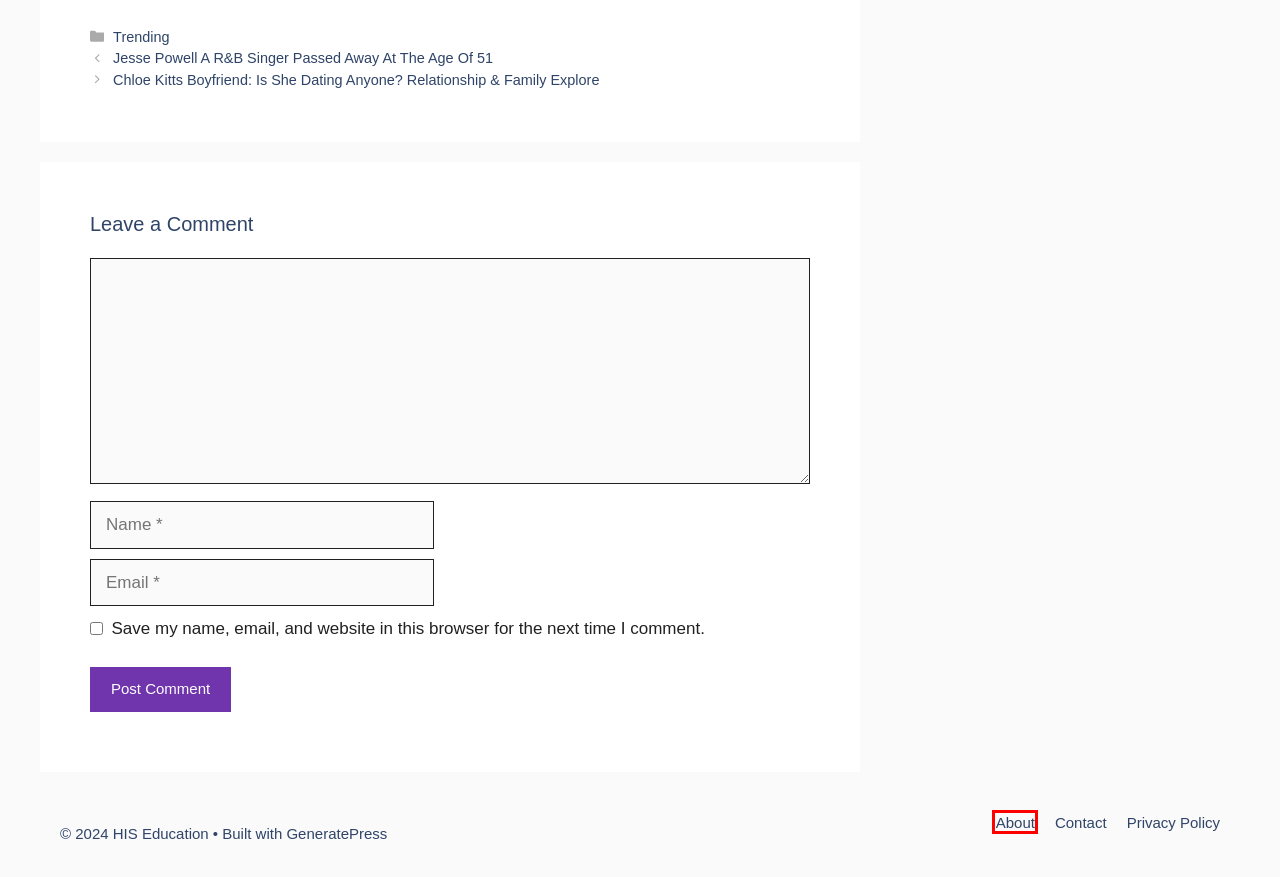You are looking at a webpage screenshot with a red bounding box around an element. Pick the description that best matches the new webpage after interacting with the element in the red bounding box. The possible descriptions are:
A. About - HIS Education
B. A Gus Fring Spinoff Could Explain 1 Breaking Bad Mystery - HIS Education
C. Biography - HIS Education
D. Chloe Kitts Boyfriend: Is She Dating Anyone? Relationship & Family Explore - HIS Education
E. Jesse Powell A R&B Singer Passed Away At The Age Of 51 - HIS Education
F. New Trailer for Final Fantasy VII: Ever Crisis at Summer Games Fest - HIS Education
G. How to - HIS Education
H. Trending - HIS Education

A